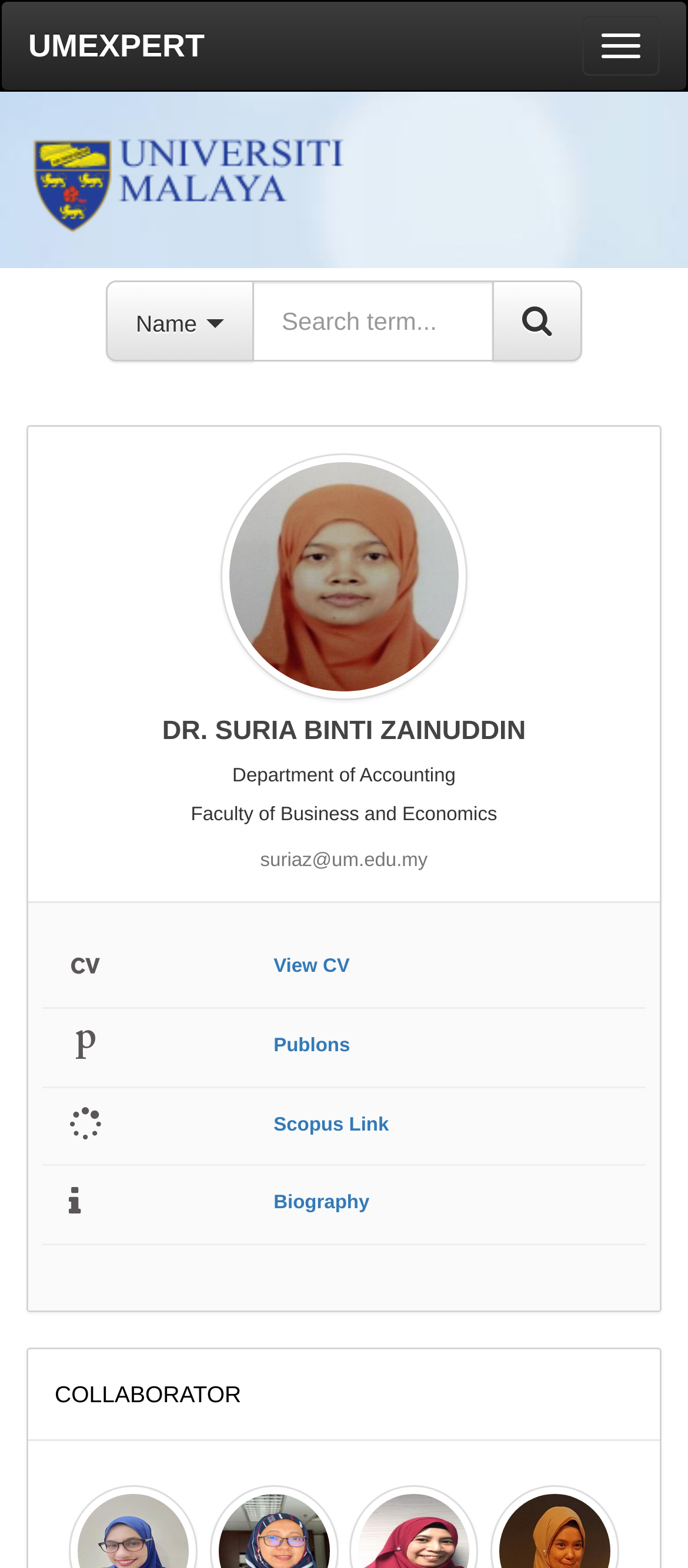Please find the bounding box coordinates of the element that you should click to achieve the following instruction: "Toggle the navigation menu". The coordinates should be presented as four float numbers between 0 and 1: [left, top, right, bottom].

[0.846, 0.01, 0.959, 0.048]